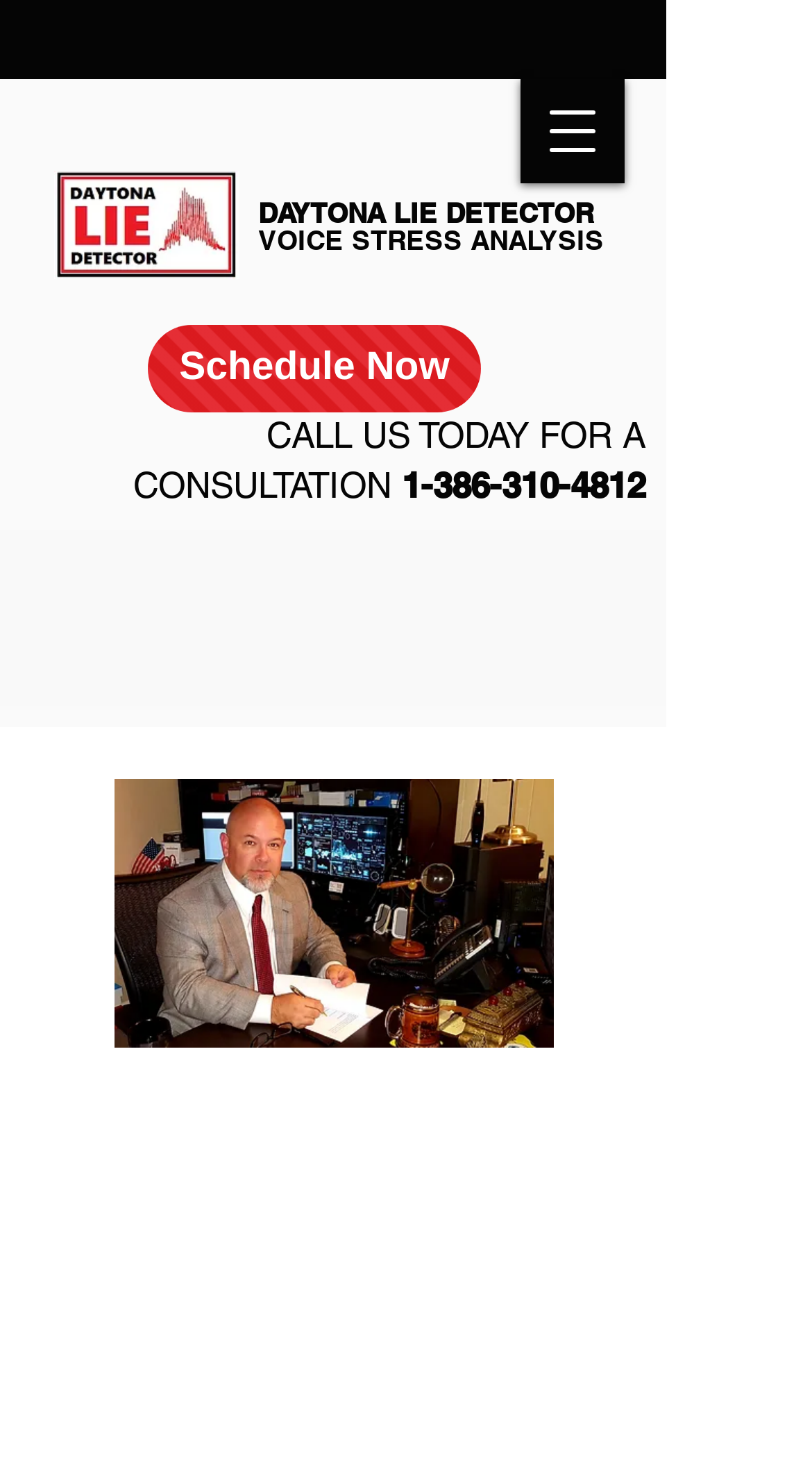Using the details in the image, give a detailed response to the question below:
What is the name of the examiner in the image?

I found an image element with the description 'VIPRE VSA Examiner Rick Raymond' which suggests that the examiner in the image is Rick Raymond.